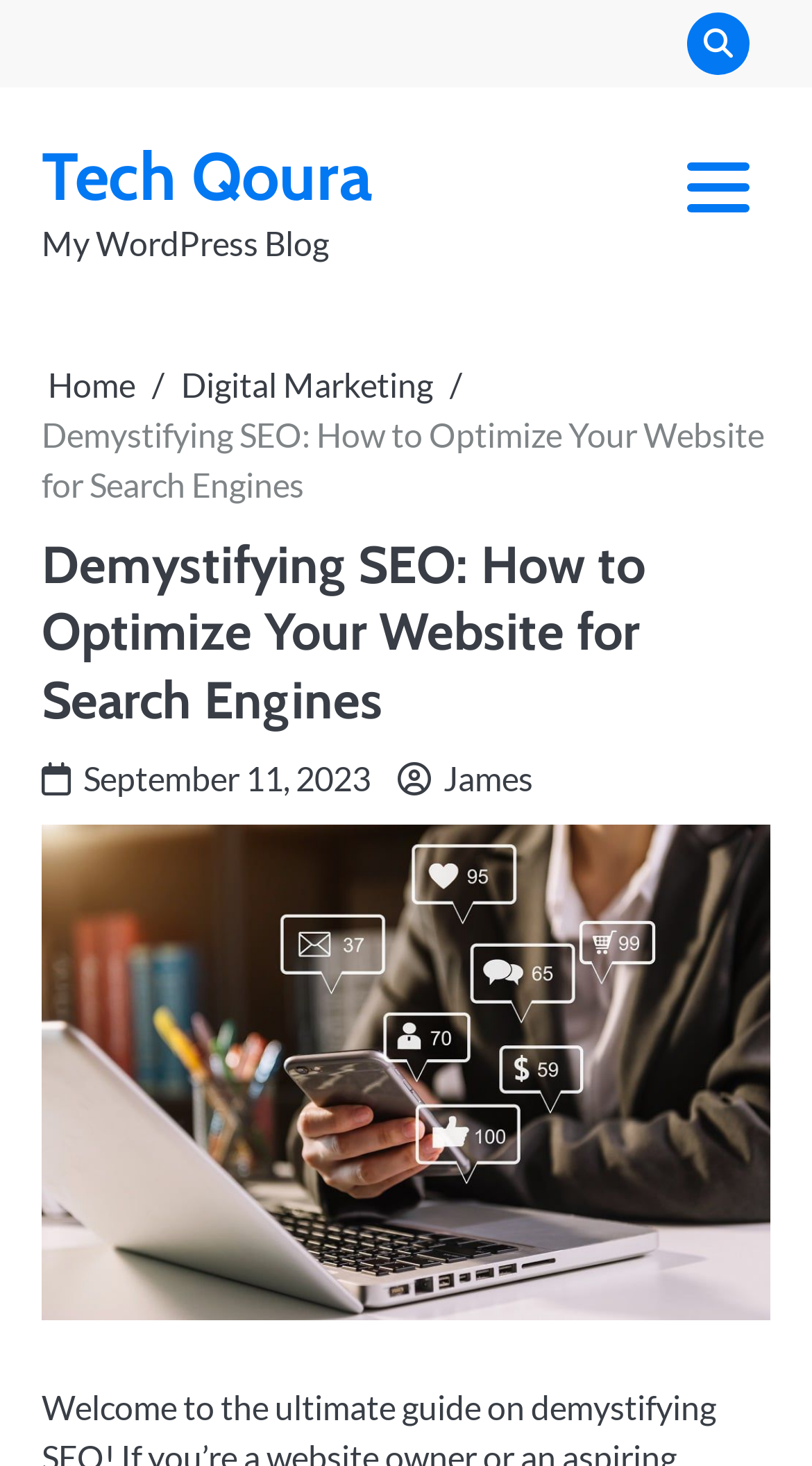By analyzing the image, answer the following question with a detailed response: What is the category of the current article?

I determined the category by examining the breadcrumbs navigation section, which shows the current article's category as 'Digital Marketing'.